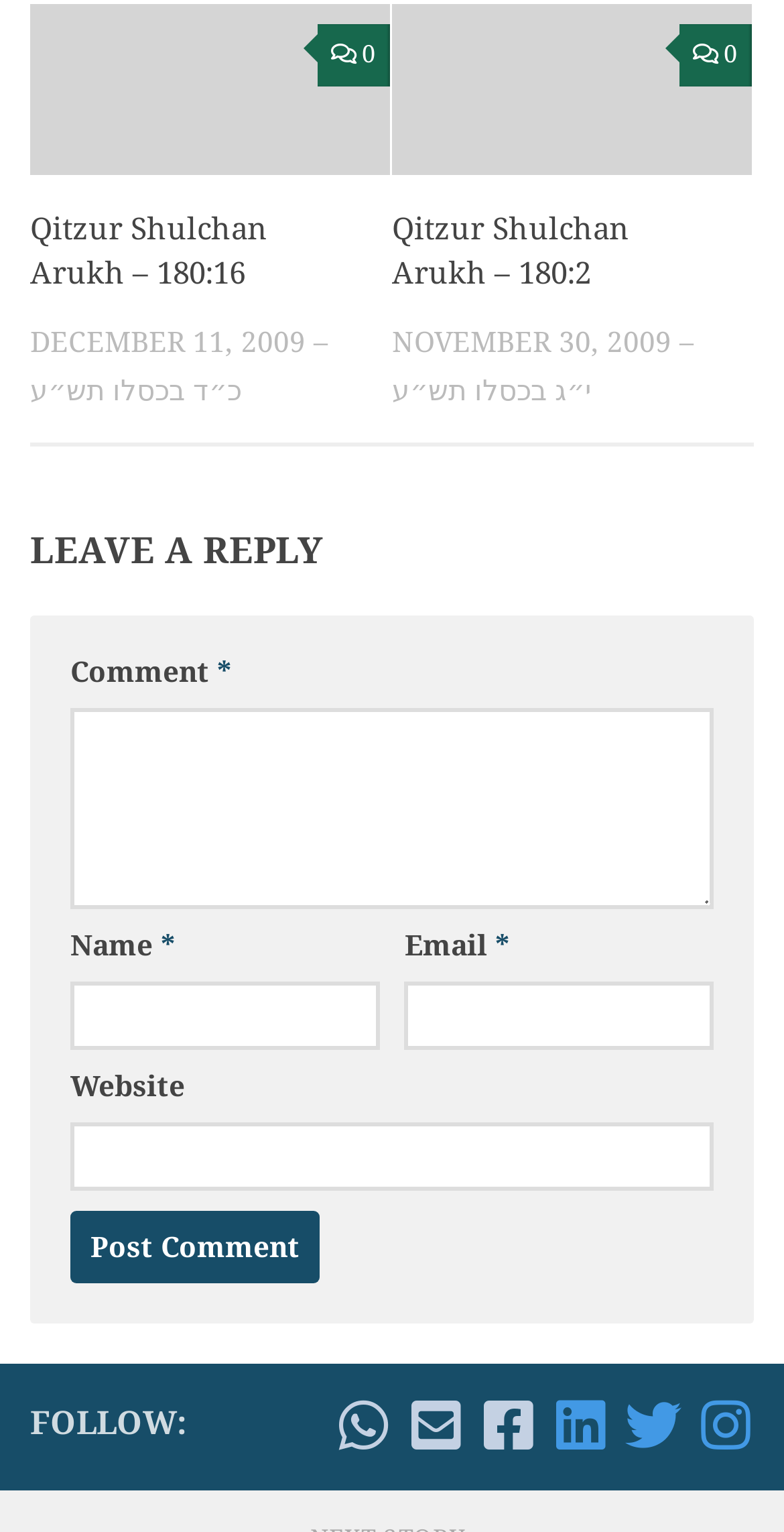Predict the bounding box coordinates of the UI element that matches this description: "0". The coordinates should be in the format [left, top, right, bottom] with each value between 0 and 1.

[0.866, 0.016, 0.959, 0.056]